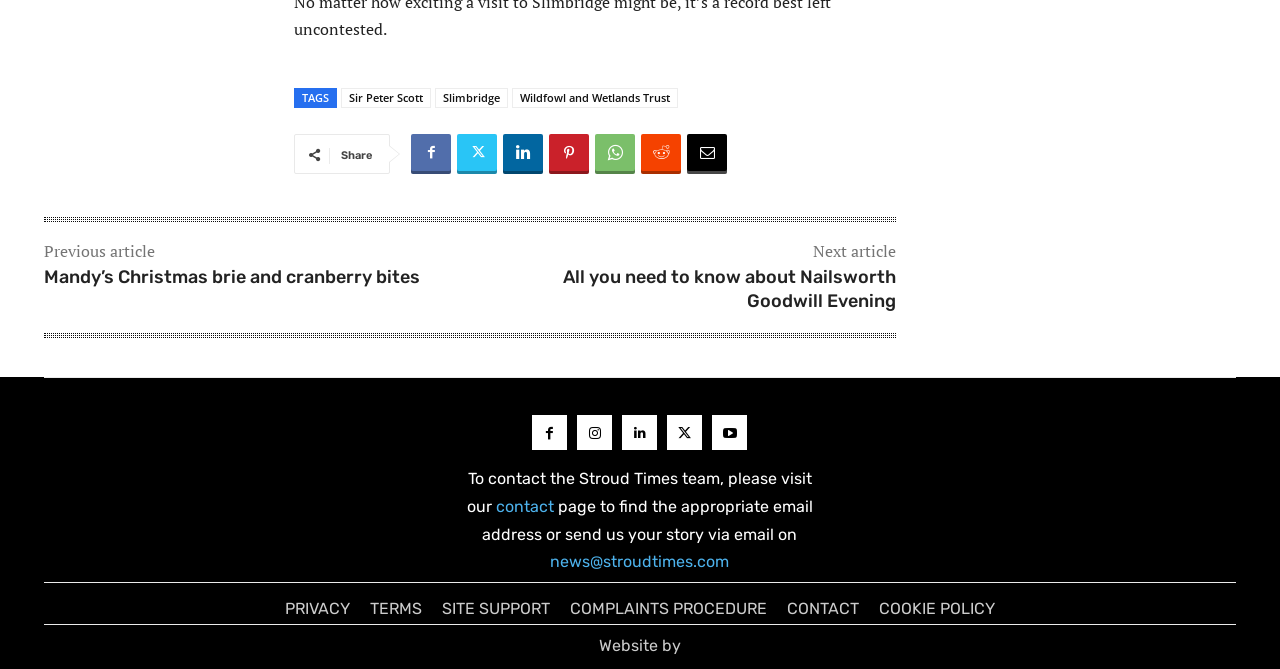What is the email address to send stories to?
Refer to the image and offer an in-depth and detailed answer to the question.

I found the answer by looking at the link element with the text 'news@stroudtimes.com' which is mentioned in the context of sending stories to the Stroud Times team.